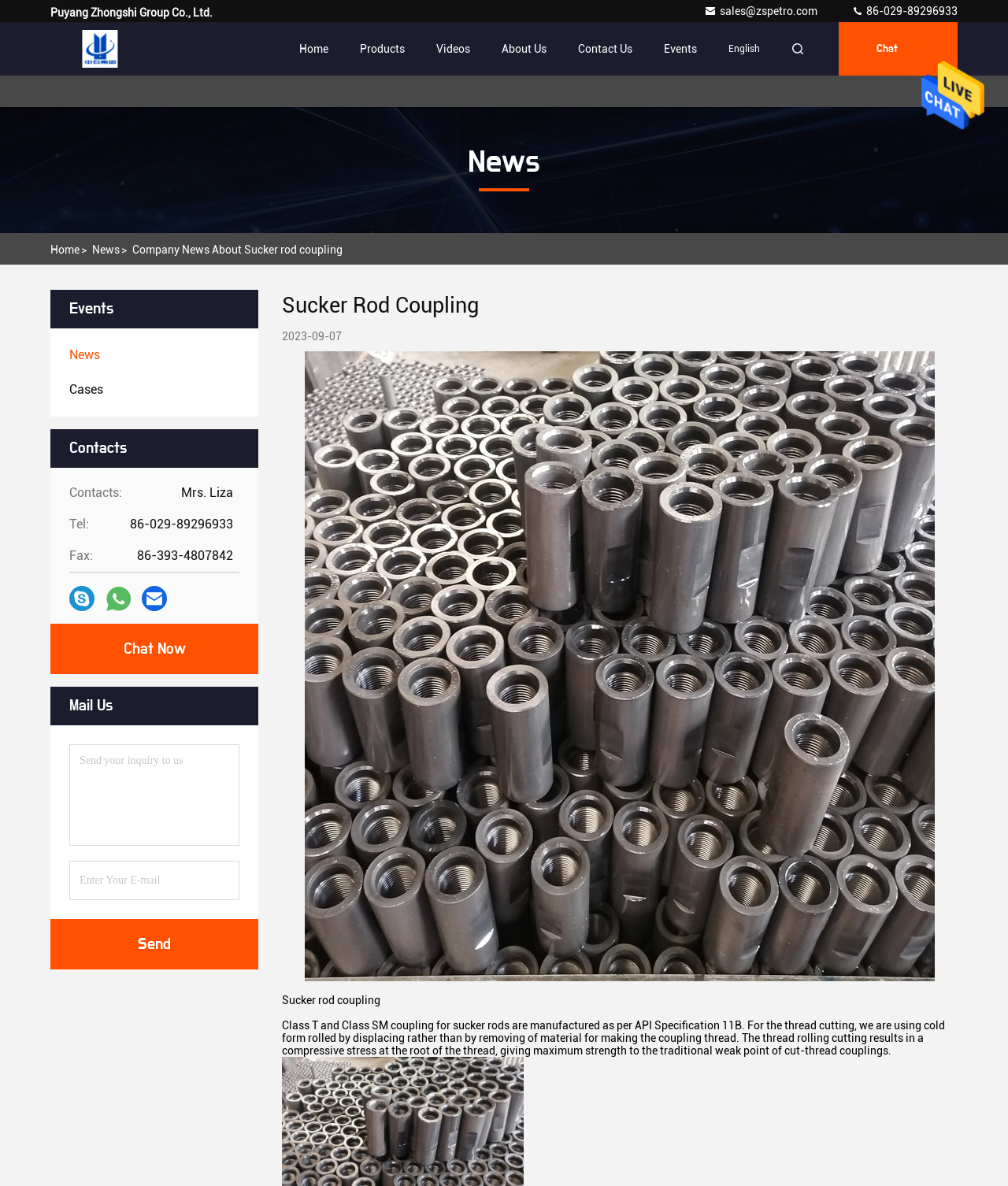Please provide a one-word or phrase answer to the question: 
What is the phone number for contact?

86-029-89296933